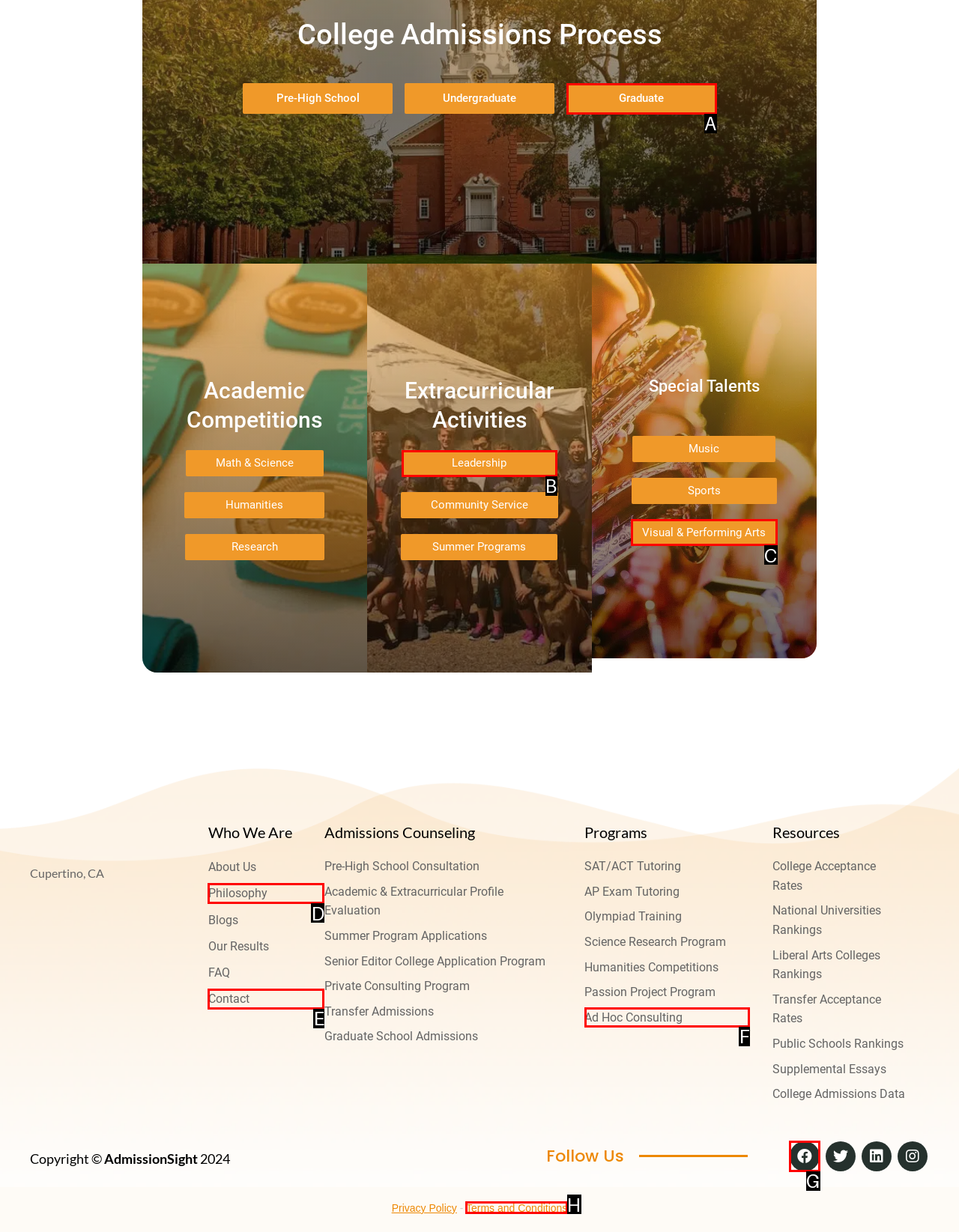Please identify the correct UI element to click for the task: Follow AdmissionSight on Facebook Respond with the letter of the appropriate option.

G